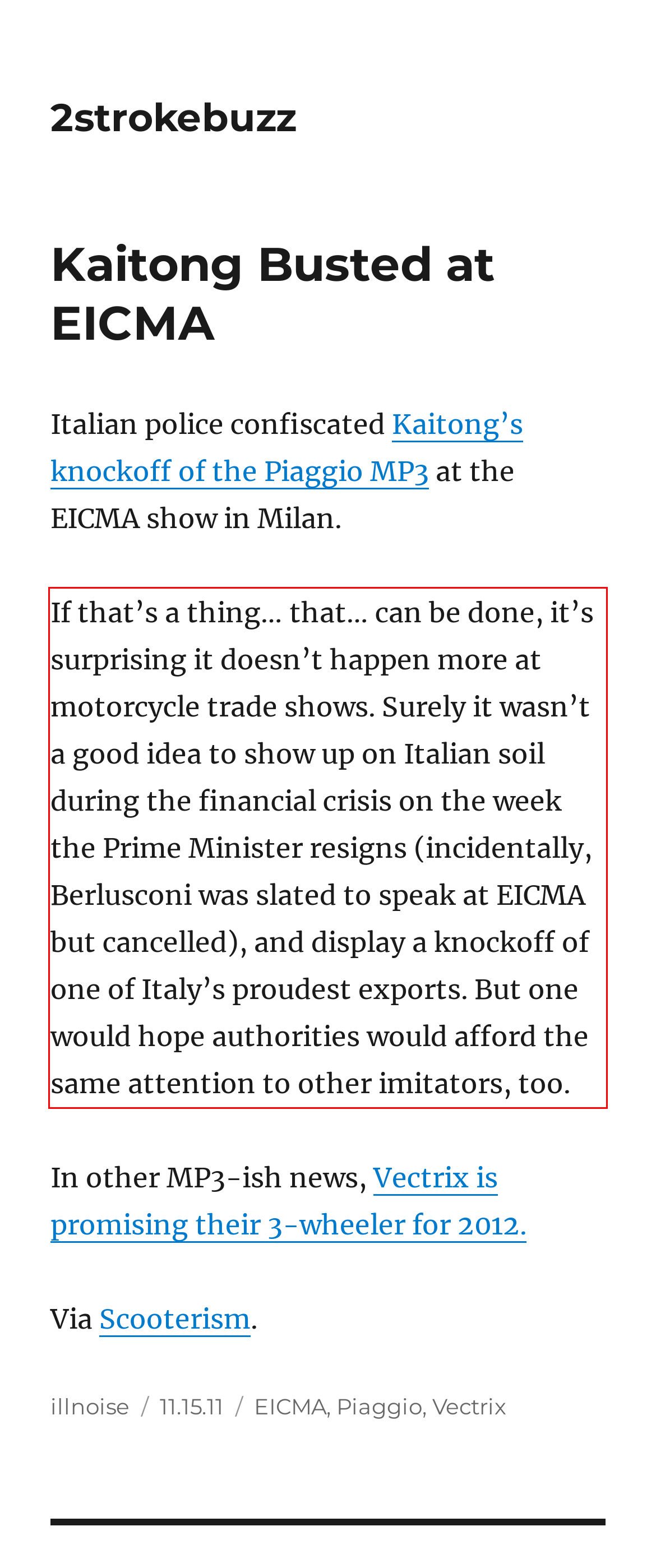Given a screenshot of a webpage, identify the red bounding box and perform OCR to recognize the text within that box.

If that’s a thing… that… can be done, it’s surprising it doesn’t happen more at motorcycle trade shows. Surely it wasn’t a good idea to show up on Italian soil during the financial crisis on the week the Prime Minister resigns (incidentally, Berlusconi was slated to speak at EICMA but cancelled), and display a knockoff of one of Italy’s proudest exports. But one would hope authorities would afford the same attention to other imitators, too.